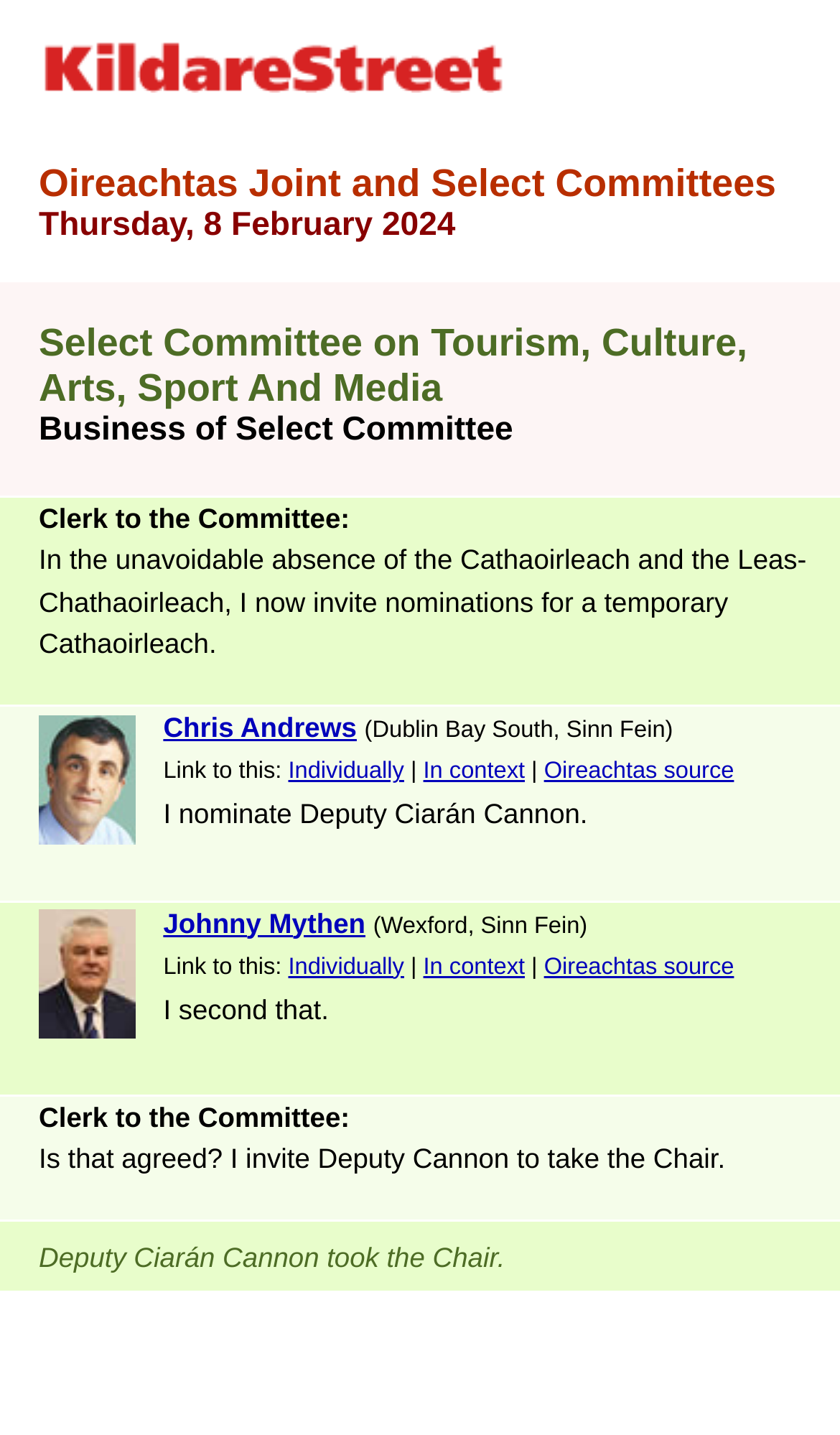Identify the bounding box for the UI element that is described as follows: "Individually".

[0.343, 0.665, 0.481, 0.683]